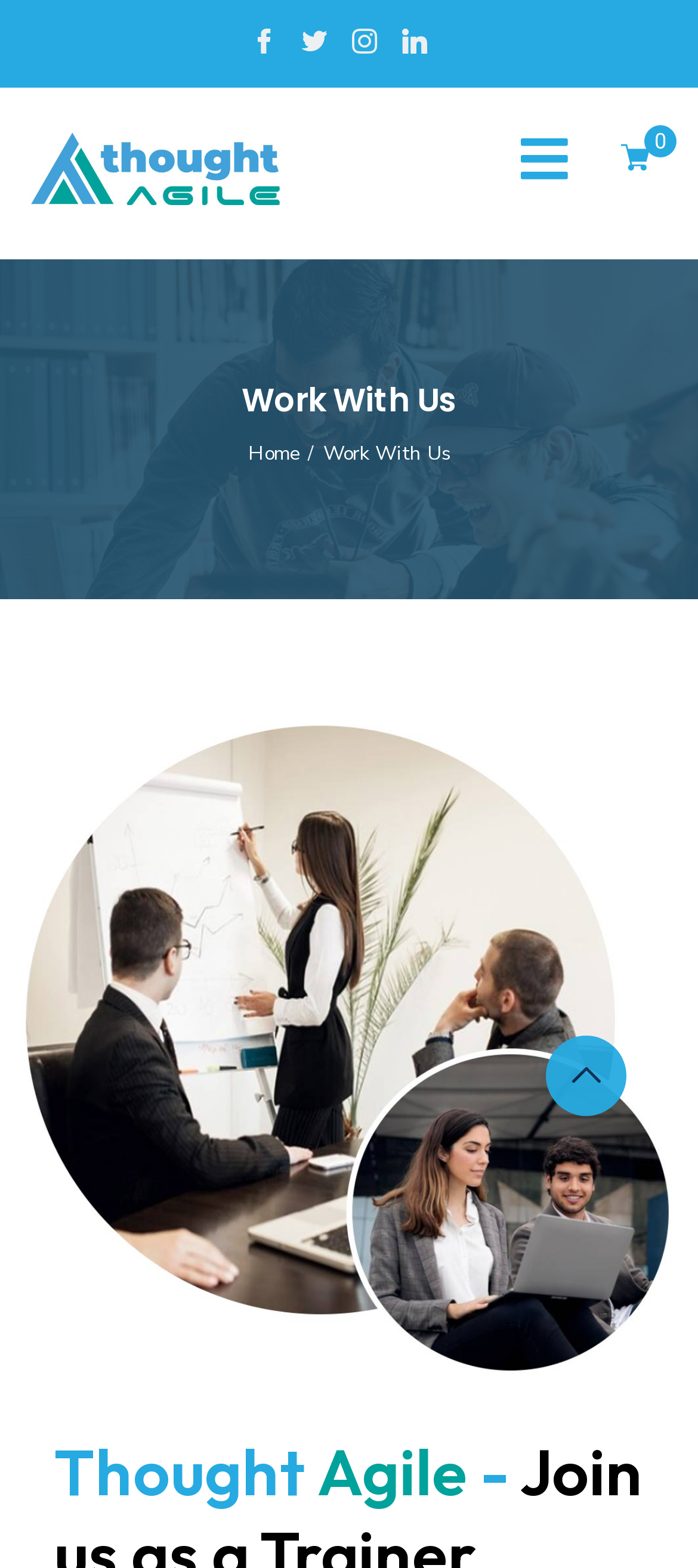Please give a succinct answer to the question in one word or phrase:
What is the current page in the breadcrumb navigation?

Work With Us